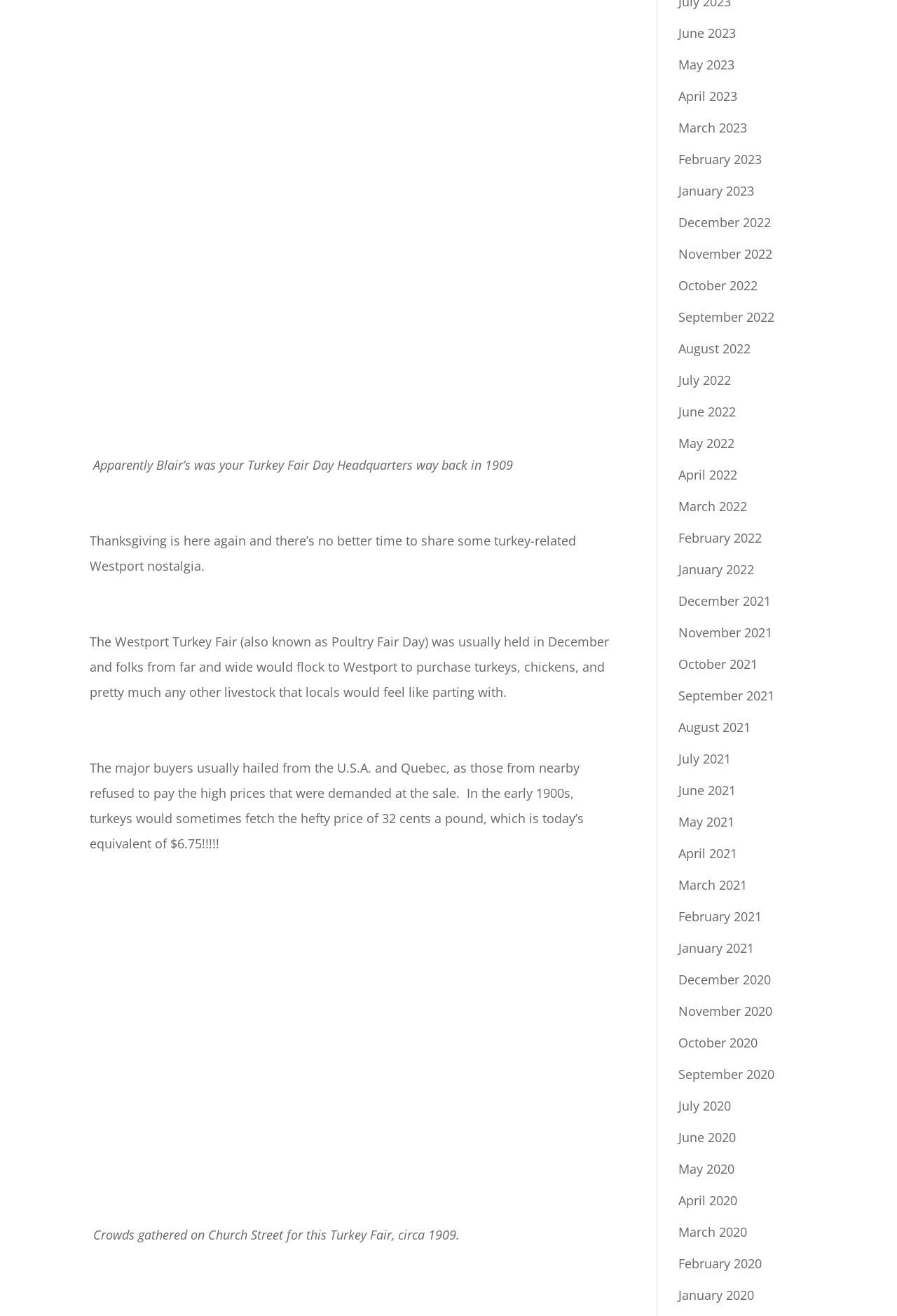Provide a short answer using a single word or phrase for the following question: 
What is the topic of the article?

Westport Turkey Fair